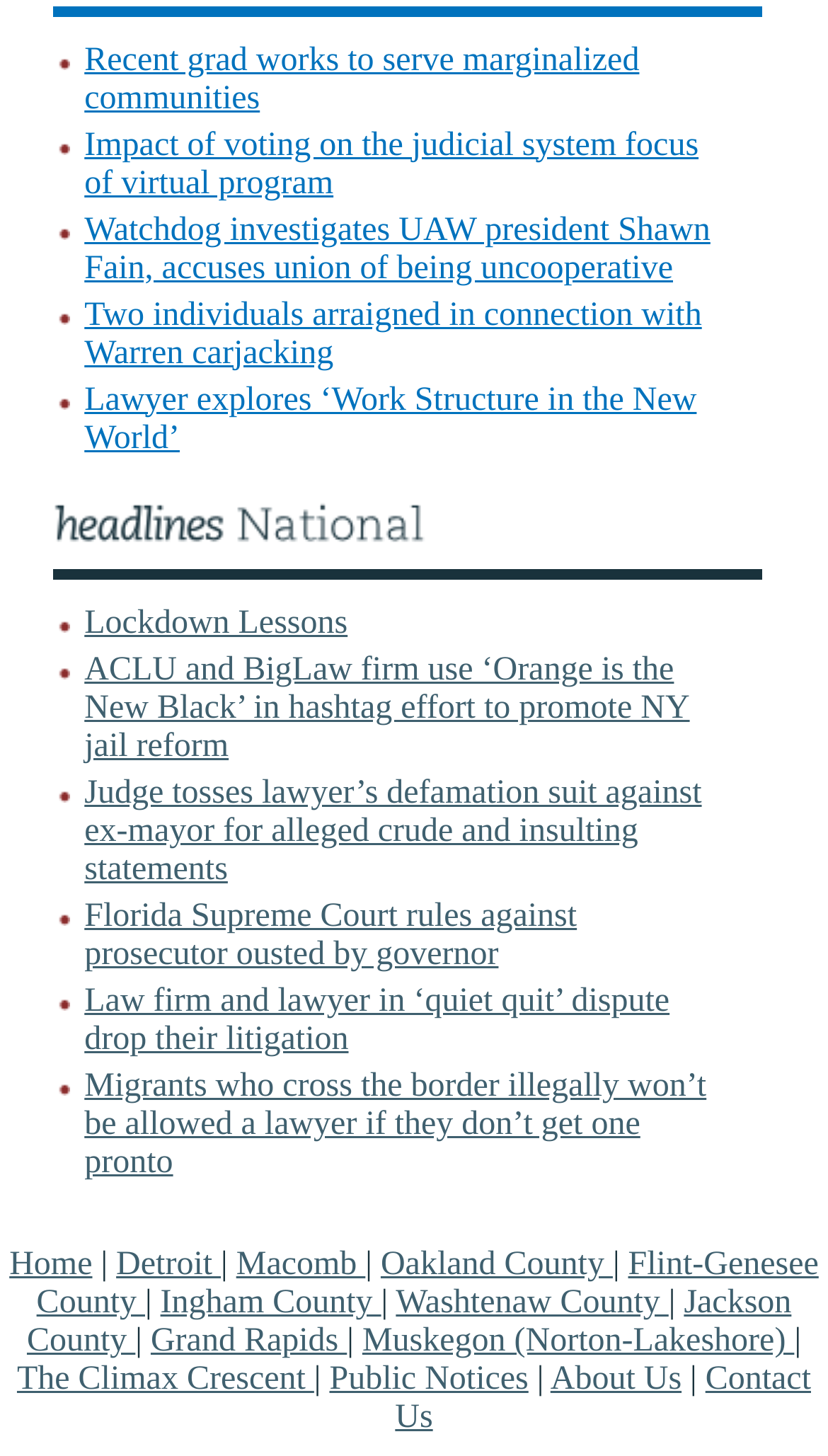How many canvases are there in the 'headlines National' section?
Please provide an in-depth and detailed response to the question.

The 'headlines National' section contains three canvases, which are located next to each other and are used to display graphical elements or images. By counting the number of canvases, we can determine that there are three canvases in this section.